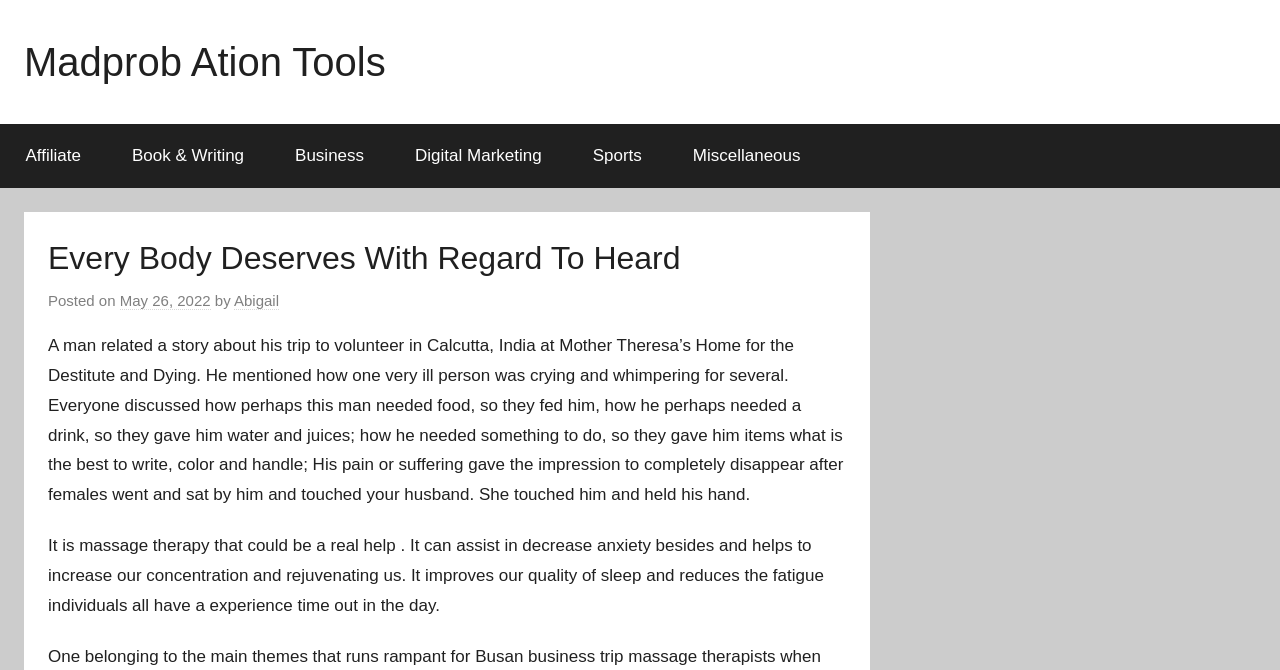Using the information in the image, give a comprehensive answer to the question: 
What is the date of the latest article?

I found the date 'May 26, 2022' mentioned in the link element under the 'Posted on' static text, which indicates the date of the latest article.